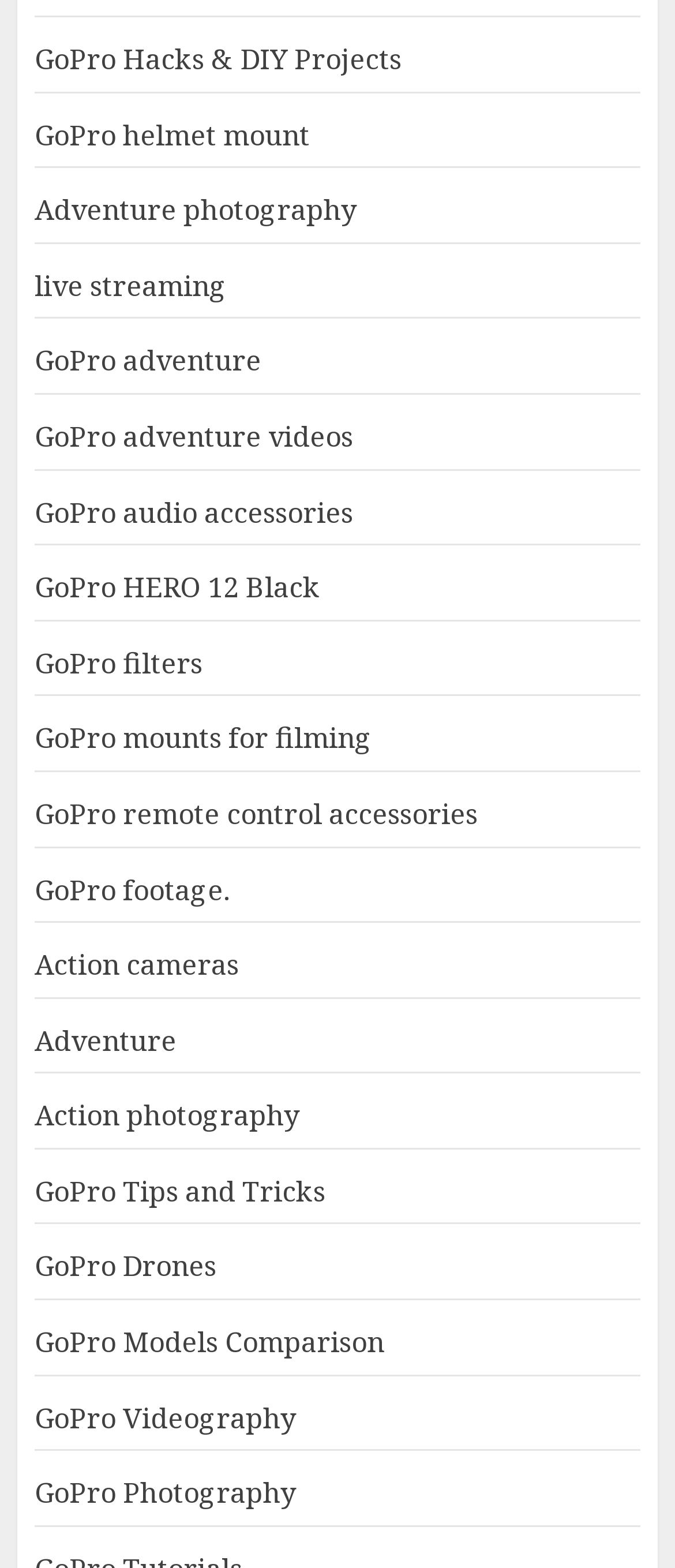Are there any links related to photography?
Using the image, provide a concise answer in one word or a short phrase.

Yes